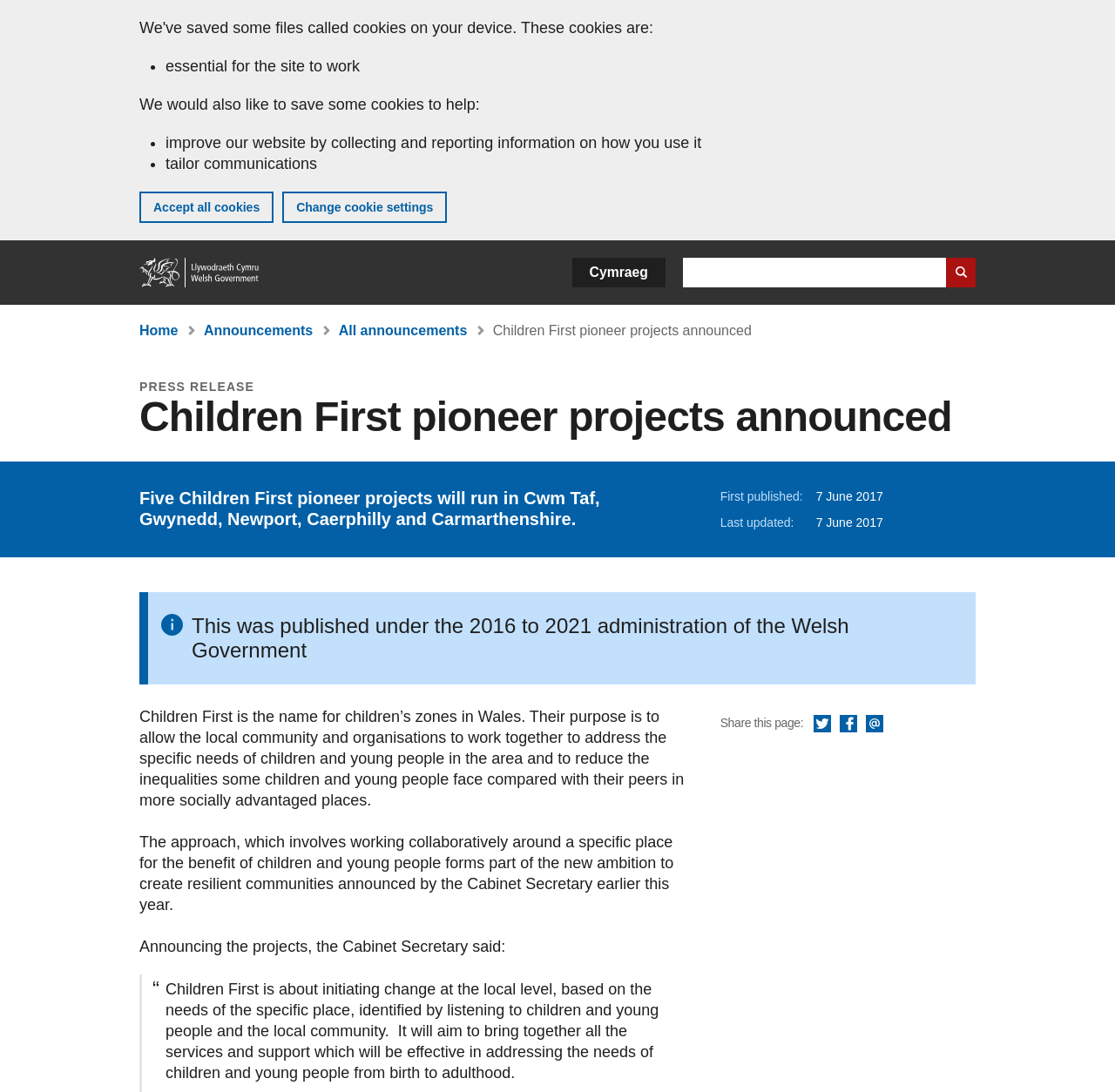Find the bounding box coordinates of the clickable element required to execute the following instruction: "Read the press release". Provide the coordinates as four float numbers between 0 and 1, i.e., [left, top, right, bottom].

[0.125, 0.348, 0.228, 0.36]